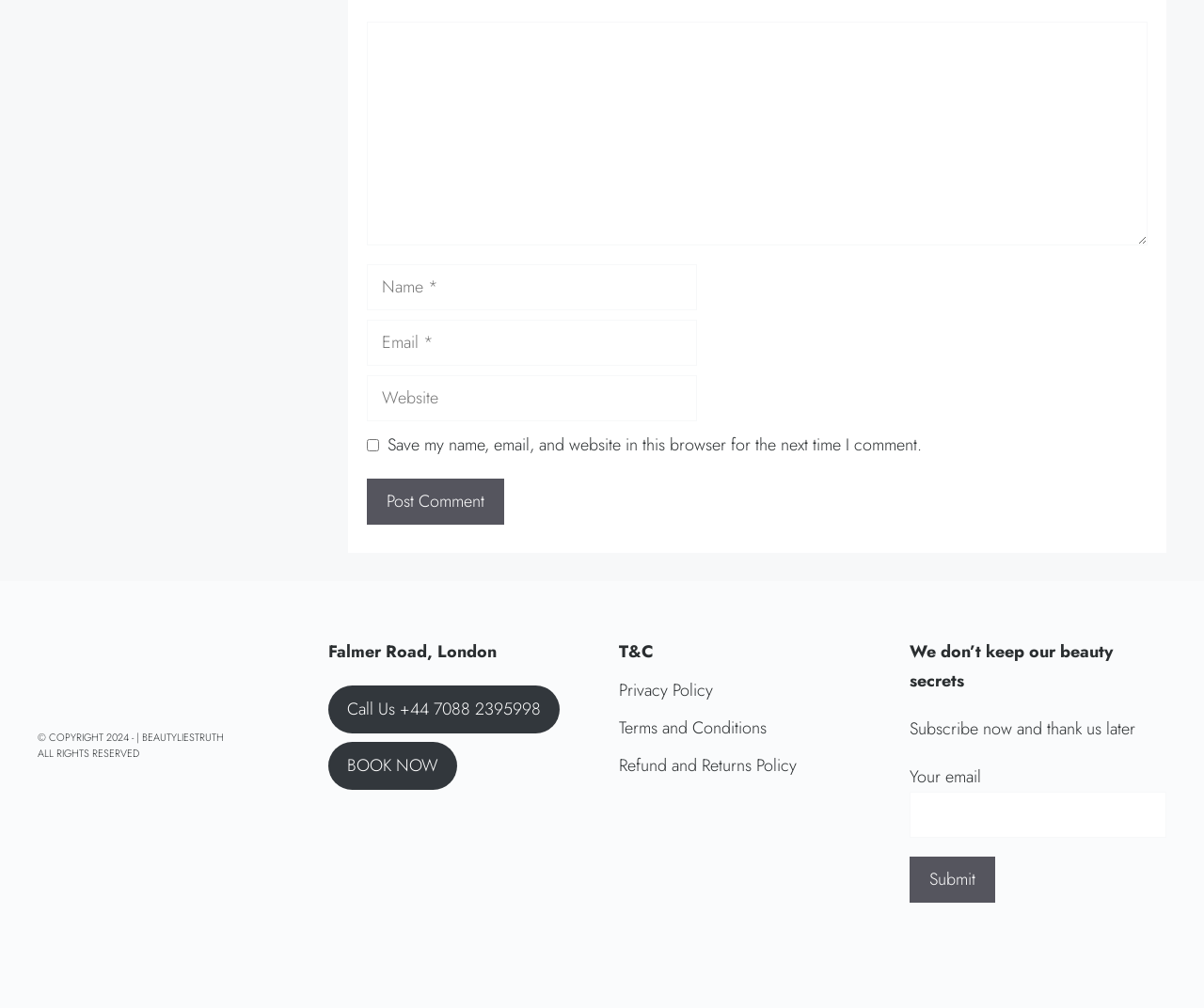Identify the bounding box coordinates of the section to be clicked to complete the task described by the following instruction: "Click the Submit button". The coordinates should be four float numbers between 0 and 1, formatted as [left, top, right, bottom].

[0.755, 0.85, 0.827, 0.896]